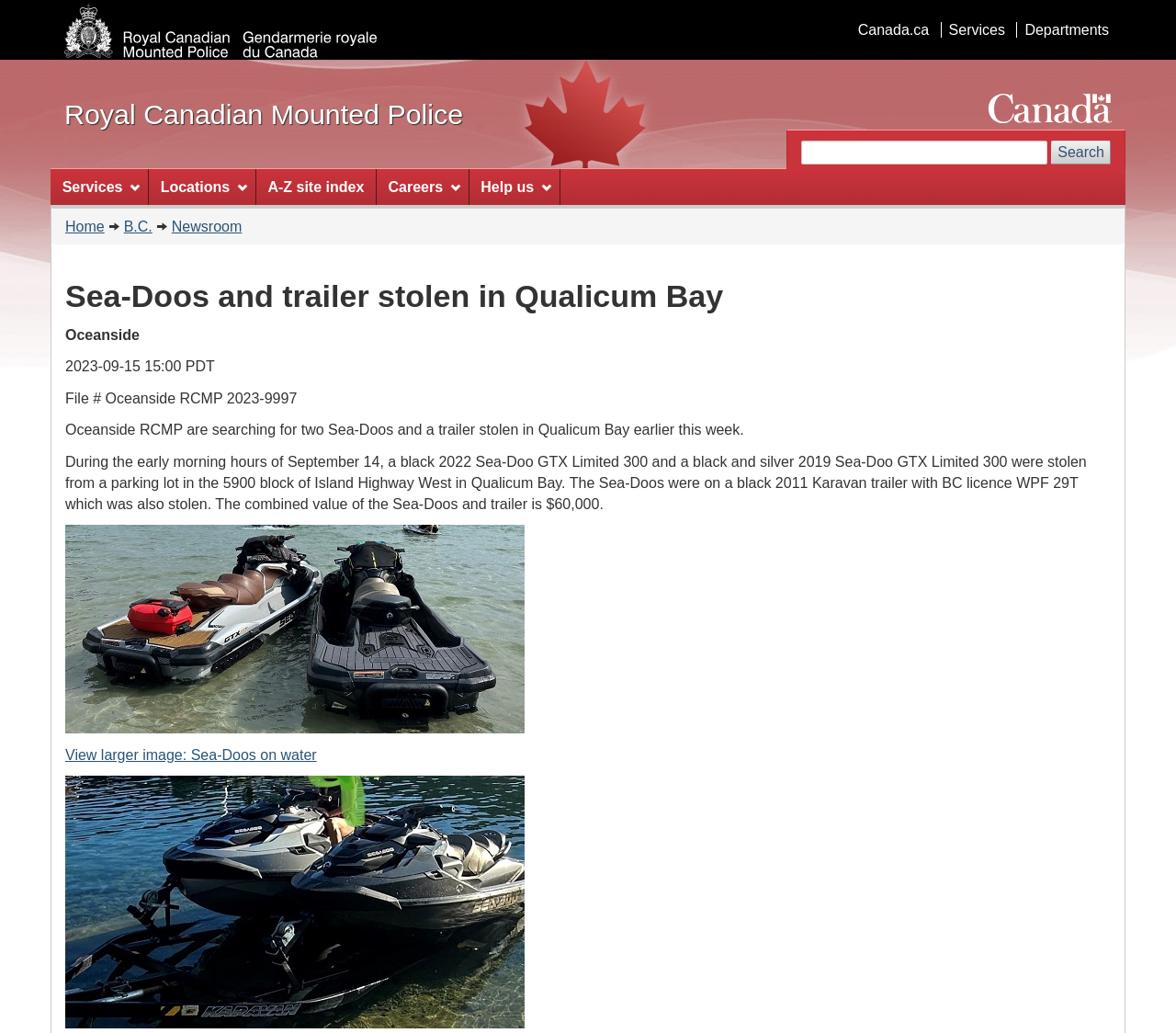Extract the bounding box coordinates for the HTML element that matches this description: "parent_node: Search website name="q"". The coordinates should be four float numbers between 0 and 1, i.e., [left, top, right, bottom].

[0.681, 0.137, 0.891, 0.16]